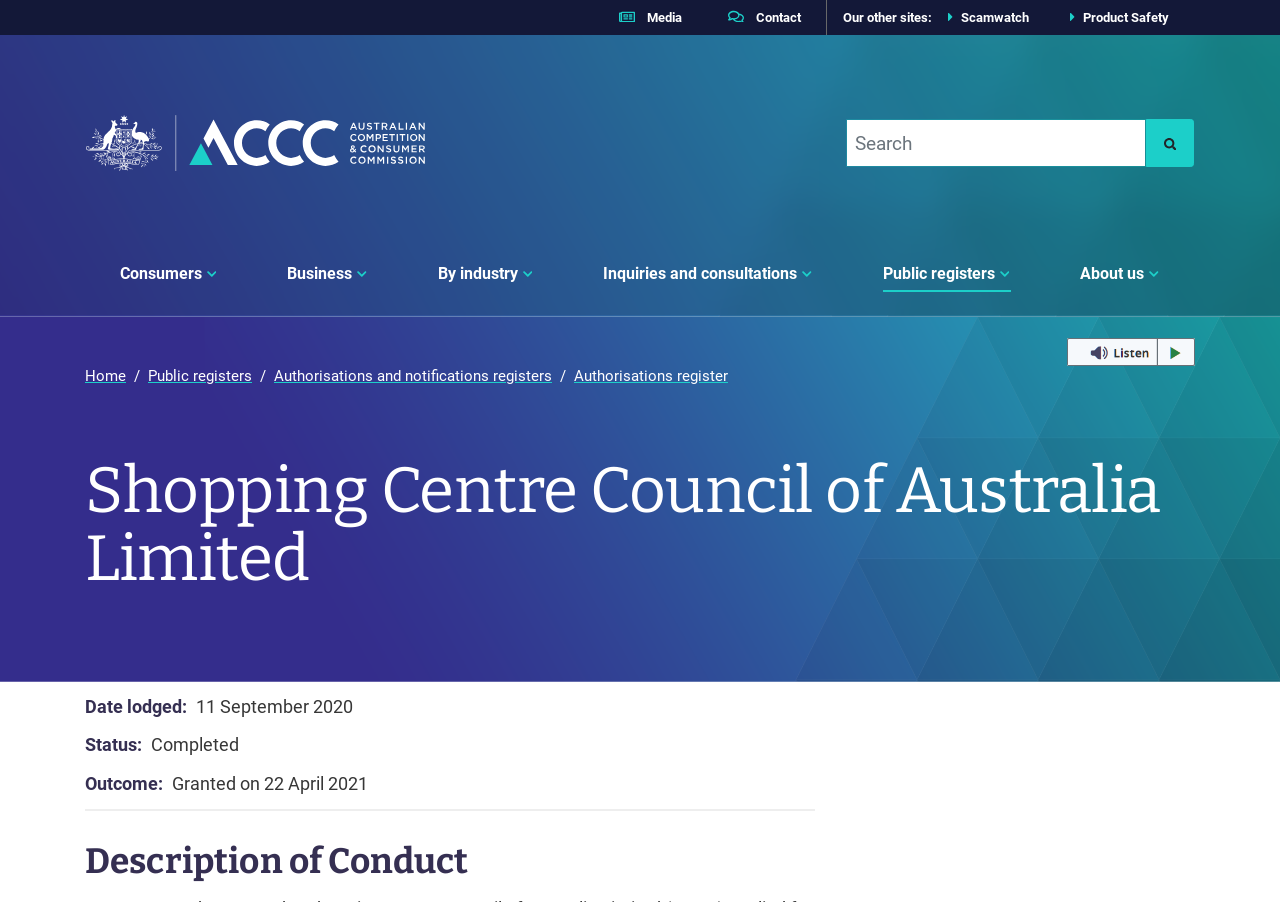Give an extensive and precise description of the webpage.

The webpage is about the Shopping Centre Council of Australia Limited, specifically a page related to authorisations and notifications registers. At the top, there is a navigation menu with links to "Media", "Contact", and other sites like "Scamwatch" and "Product Safety". Below this, there is an ACCC logo on the left, accompanied by a search bar and a submit search button on the right.

The main content area is divided into sections. On the left, there is a menu with links to various categories, including "Consumers", "Business", "By industry", "Inquiries and consultations", "Public registers", and "About us". Each of these links has an expand submenu button next to it.

On the right side of the page, there is a breadcrumb navigation section, showing the path from "Home" to "Authorisations register". Below this, there is a section with information about the Shopping Centre Council of Australia Limited, including the date lodged, status, outcome, and description of conduct. The date lodged is September 11, 2020, the status is completed, and the outcome is granted on April 22, 2021. There is also a button to listen to the page using ReadSpeaker at the top right corner of the page.